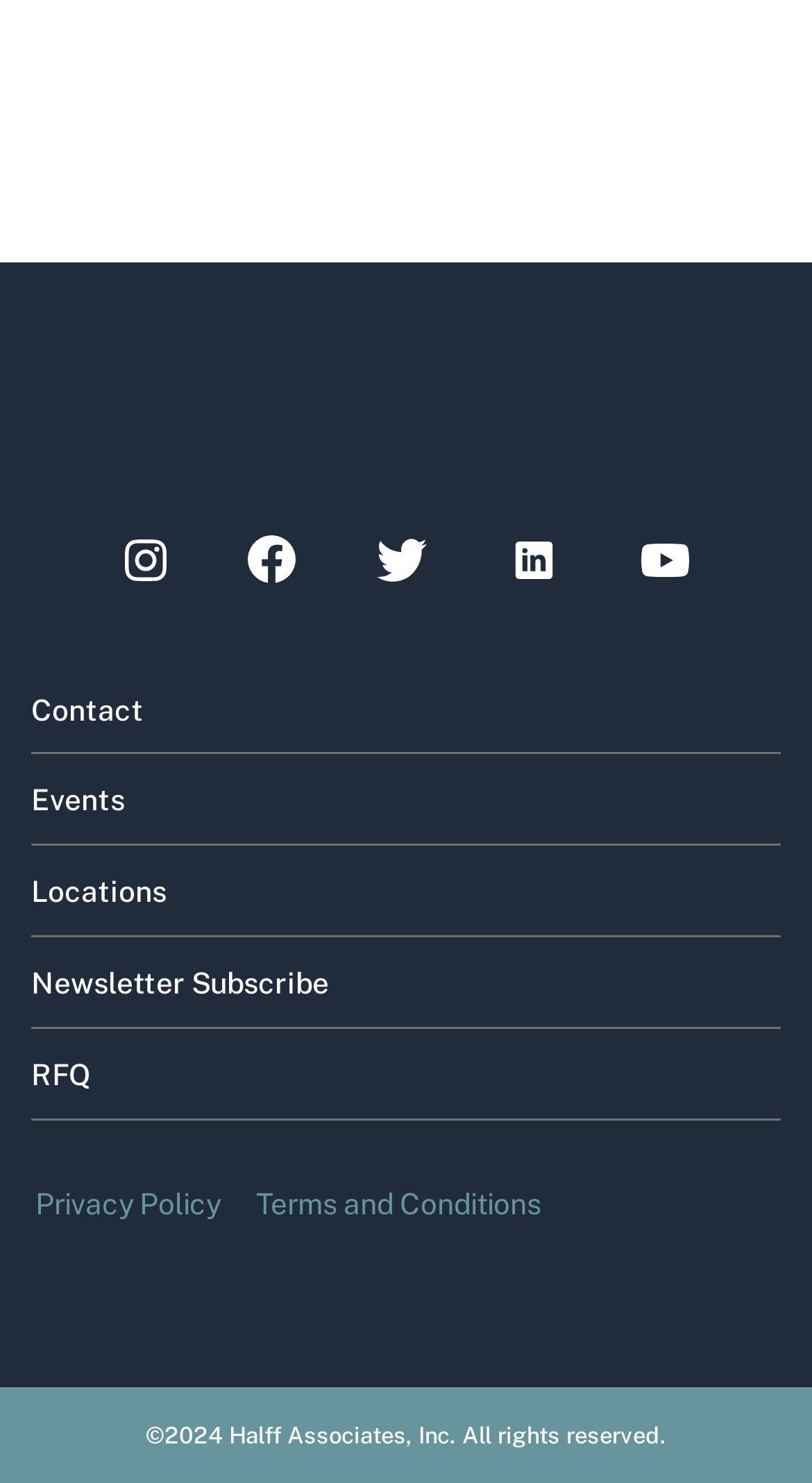For the element described, predict the bounding box coordinates as (top-left x, top-left y, bottom-right x, bottom-right y). All values should be between 0 and 1. Element description: Privacy Policy

[0.044, 0.797, 0.272, 0.823]